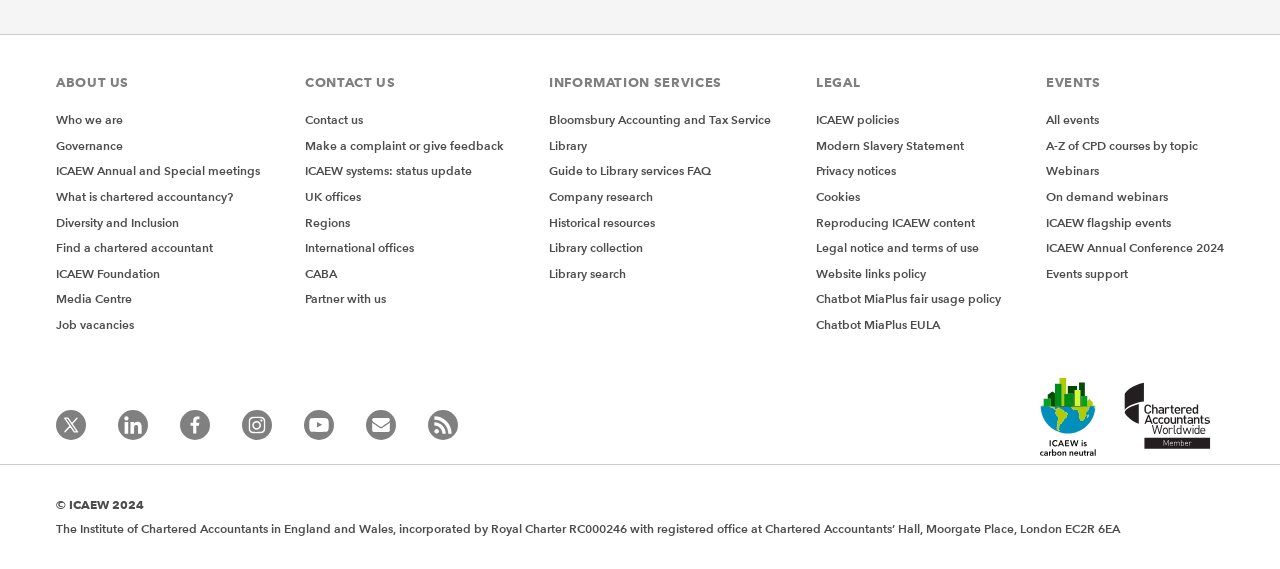What is the 'Library' link used for?
Refer to the image and provide a concise answer in one word or phrase.

Research and resources